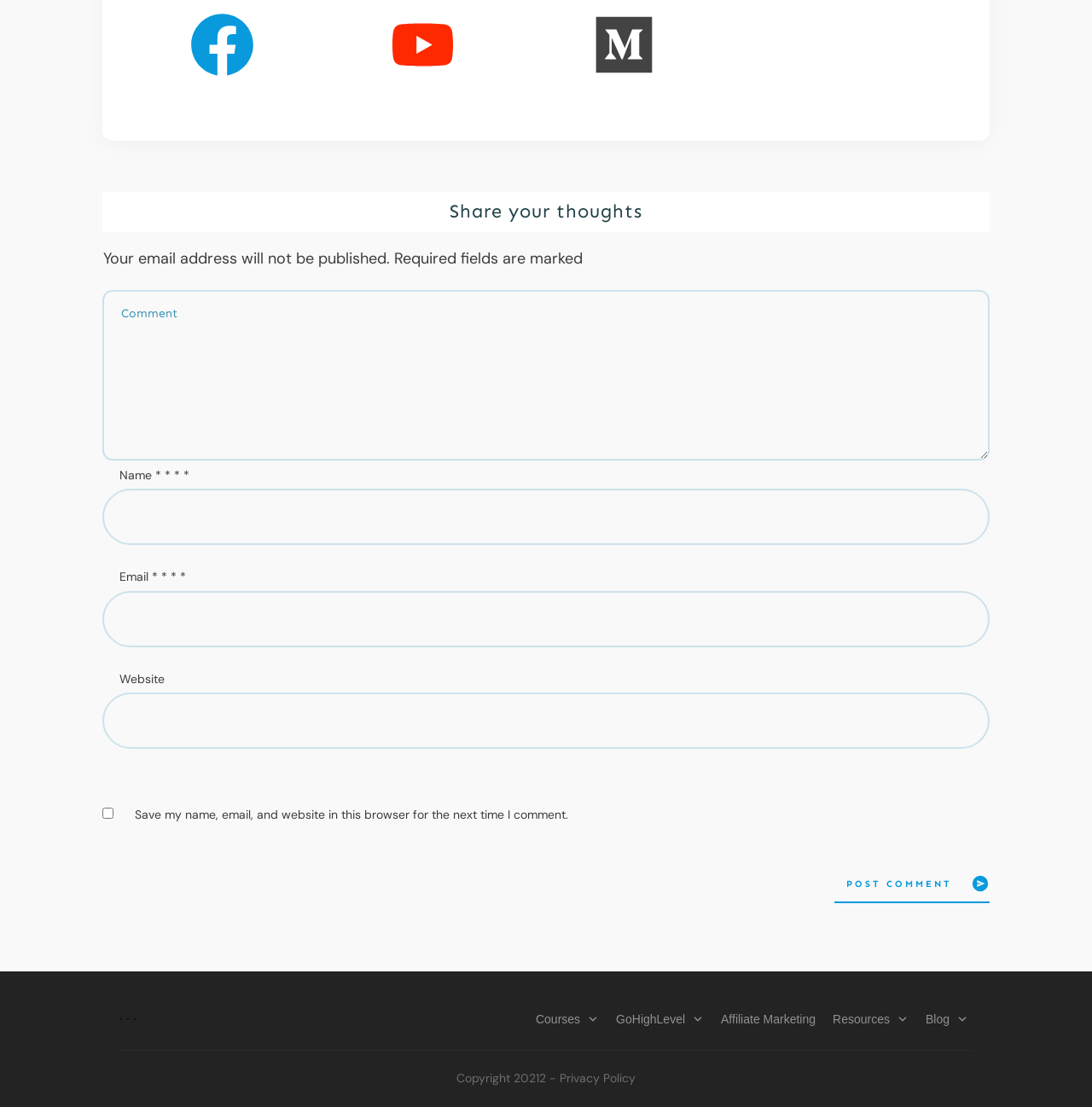Locate the bounding box coordinates of the area to click to fulfill this instruction: "Visit the Blog page". The bounding box should be presented as four float numbers between 0 and 1, in the order [left, top, right, bottom].

[0.848, 0.91, 0.887, 0.931]